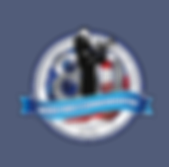What colors are the stripes surrounding the figure?
Analyze the screenshot and provide a detailed answer to the question.

According to the caption, the stripes surrounding the figure are 'red and white', which are indicative of the American flag.